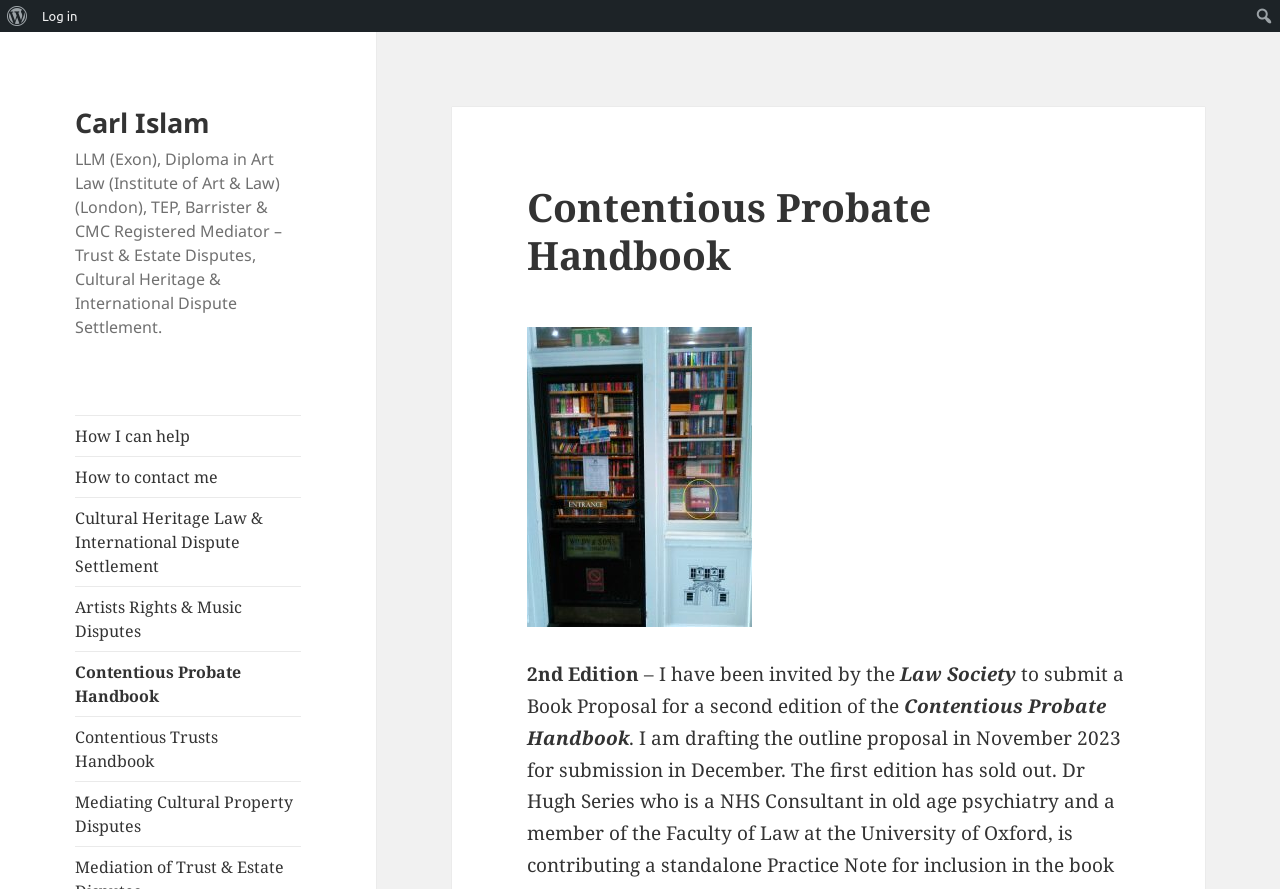Kindly determine the bounding box coordinates for the area that needs to be clicked to execute this instruction: "learn about Contentious Probate Handbook".

[0.059, 0.733, 0.235, 0.805]